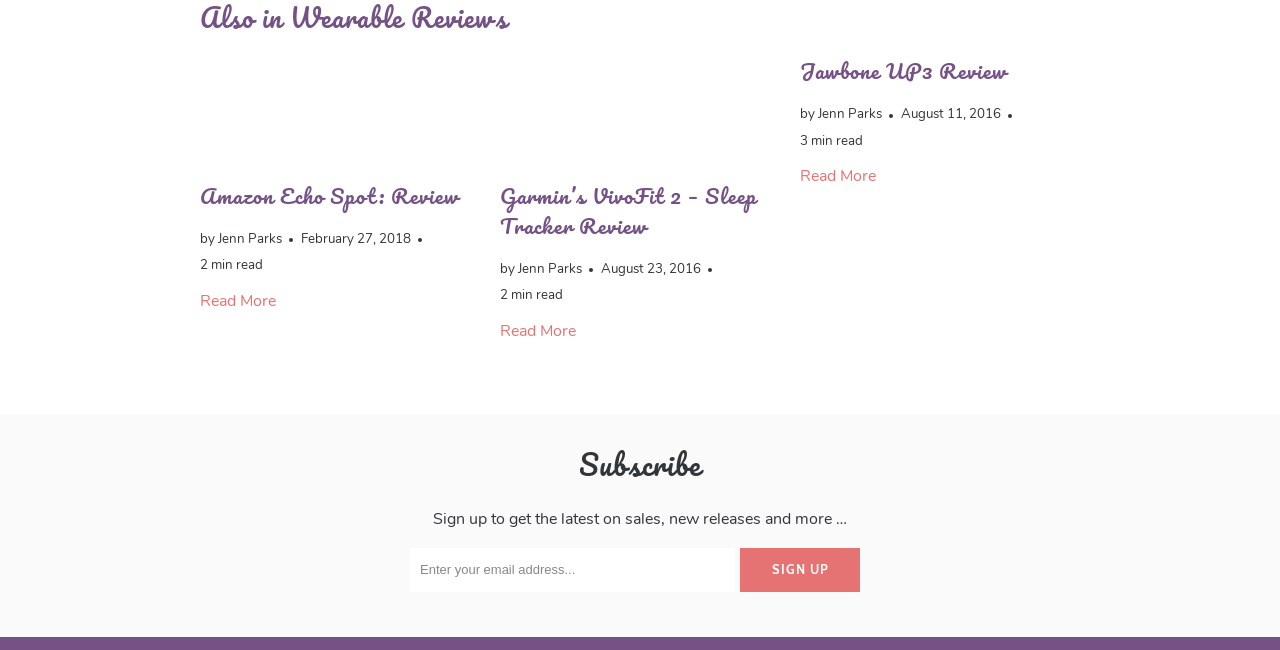Based on the visual content of the image, answer the question thoroughly: Who is the author of the second review?

The second review has a StaticText element with the text 'by Jenn Parks', which indicates that the author of the second review is Jenn Parks.